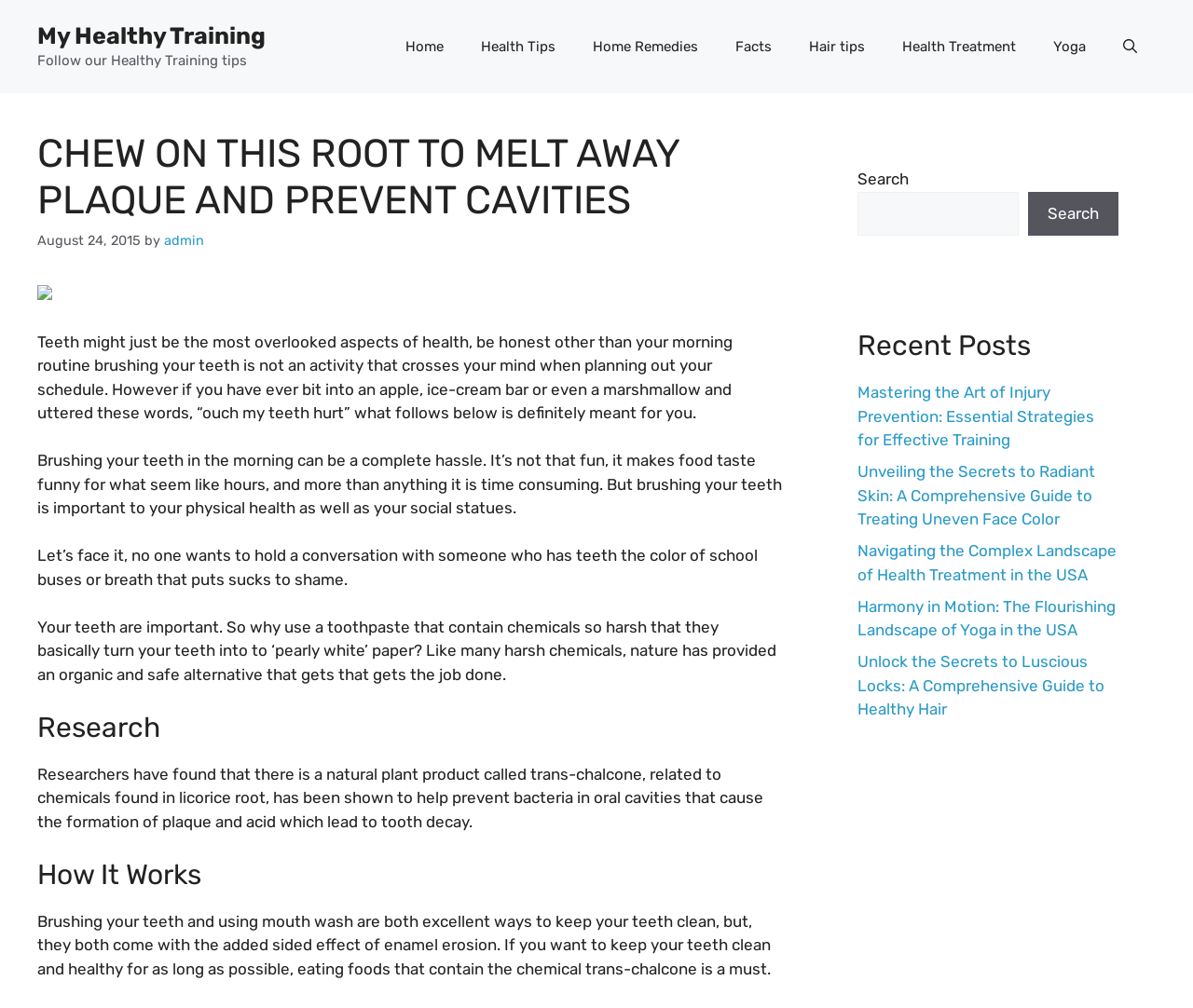Summarize the webpage with intricate details.

This webpage is about health tips, specifically focusing on oral health and teeth care. At the top, there is a banner with the site's name, "My Healthy Training", and a navigation menu with links to various sections, including "Home", "Health Tips", "Home Remedies", and more.

Below the navigation menu, there is a main content area with a heading that reads "CHEW ON THIS ROOT TO MELT AWAY PLAQUE AND PREVENT CAVITIES". The article starts with a brief introduction, discussing how teeth are often overlooked aspects of health, and how brushing teeth can be a hassle. The text then explains the importance of oral health and how using natural alternatives to harsh chemicals can be beneficial.

The article is divided into sections, including "Research" and "How It Works", which discuss the benefits of a natural plant product called trans-chalcone in preventing plaque and tooth decay. The text also mentions the importance of eating foods that contain this chemical to keep teeth clean and healthy.

To the right of the main content area, there is a complementary section with a search bar and a list of recent posts, including links to articles on injury prevention, skin care, health treatment, yoga, and hair care.

Throughout the webpage, there are no images except for a small icon next to the site's name in the banner. The layout is clean, with clear headings and concise text, making it easy to read and navigate.